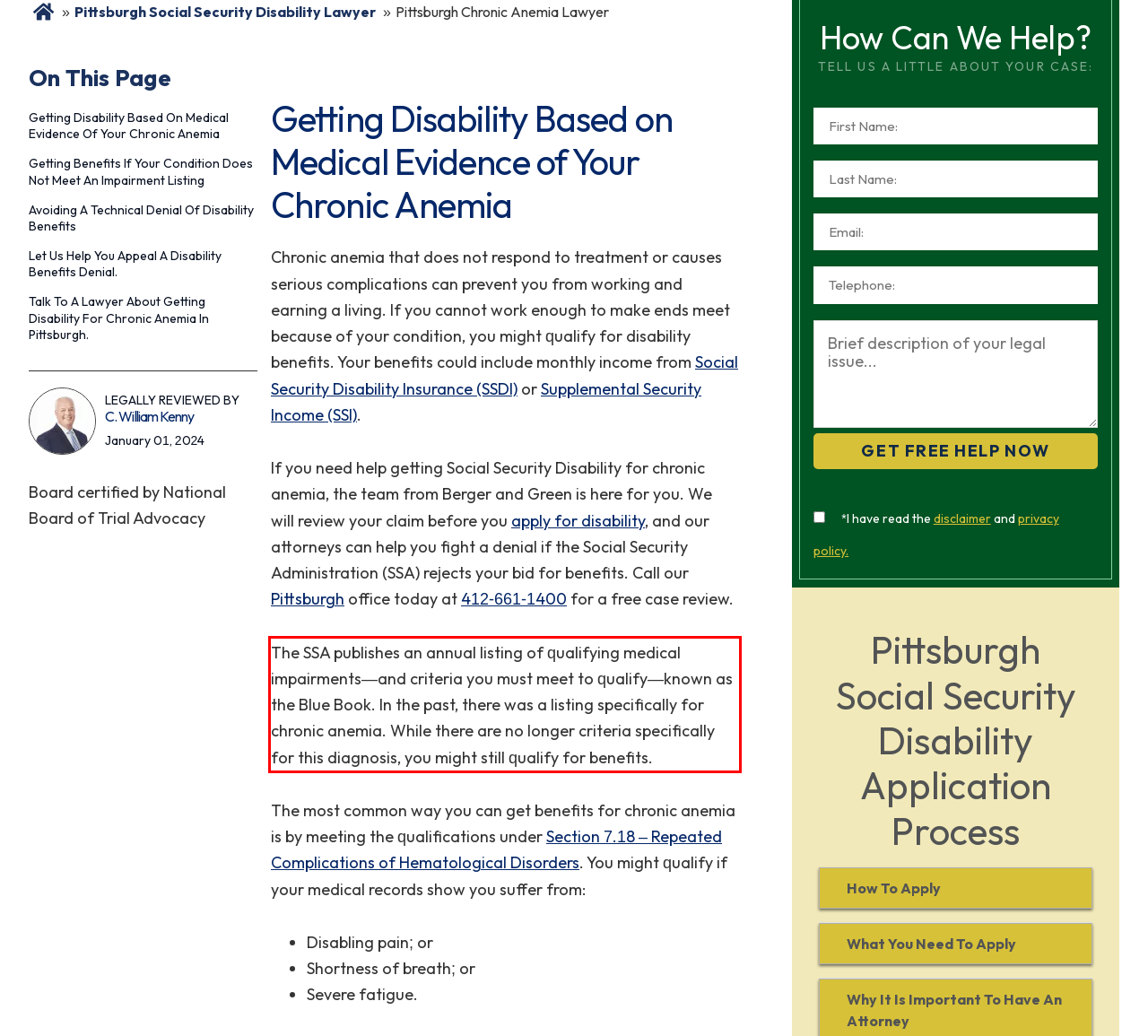You have a screenshot of a webpage with a red bounding box. Identify and extract the text content located inside the red bounding box.

The SSA publishes an annual listing of qualifying medical impairments—and criteria you must meet to qualify—known as the Blue Book. In the past, there was a listing specifically for chronic anemia. While there are no longer criteria specifically for this diagnosis, you might still qualify for benefits.